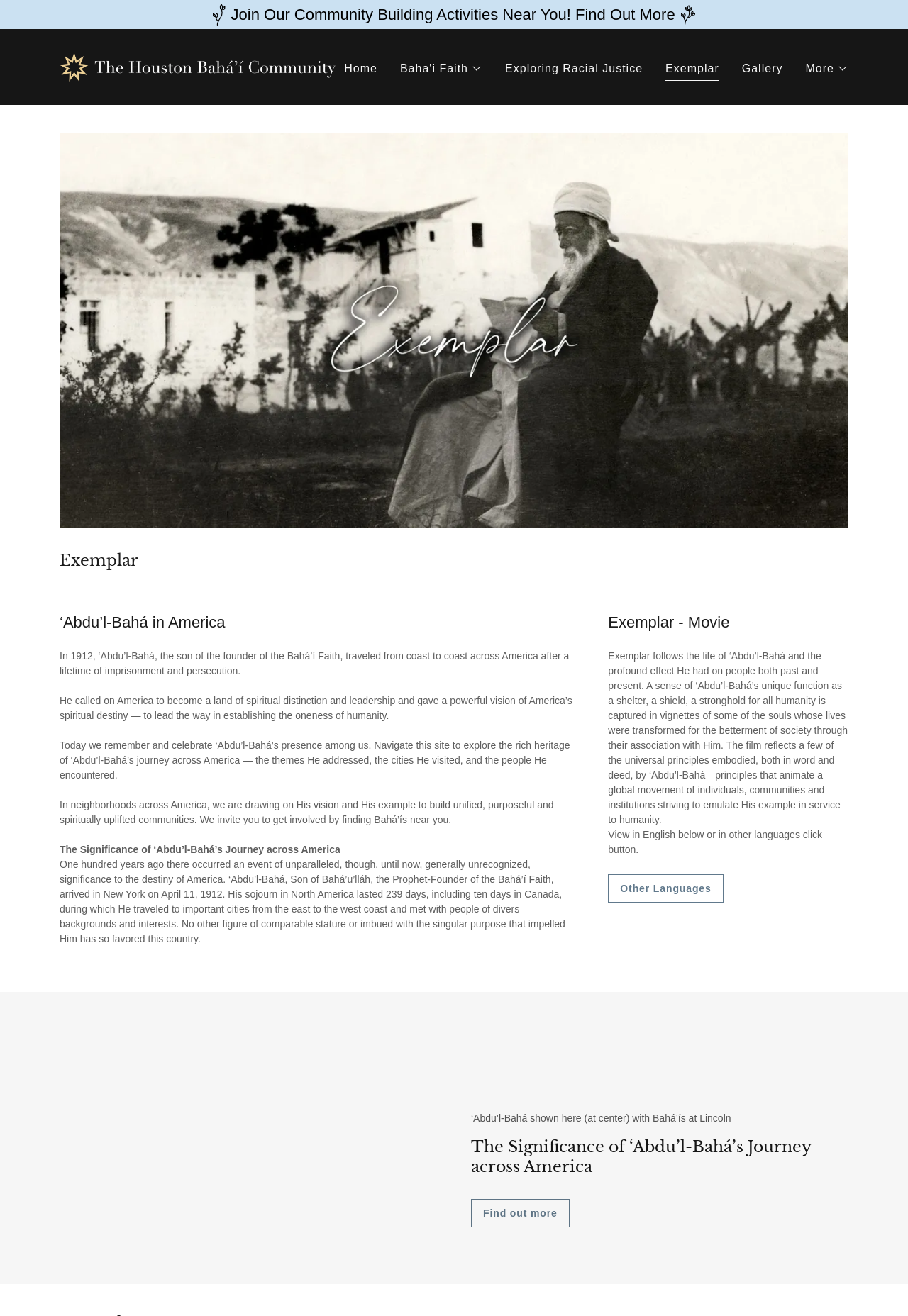Please answer the following question using a single word or phrase: What is the theme of the website?

Spiritual unity and leadership